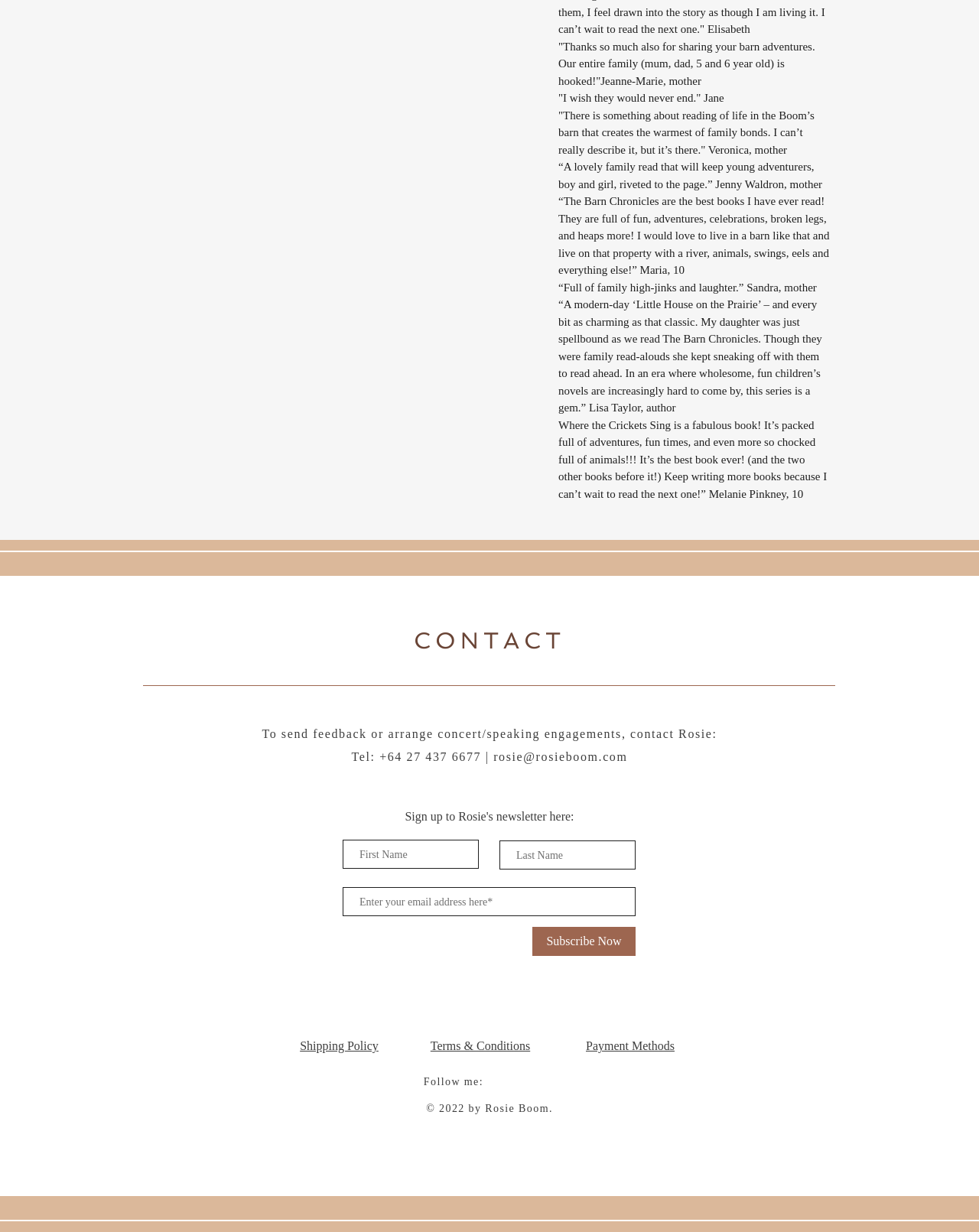Please provide a one-word or phrase answer to the question: 
What is the topic of the testimonials?

The Barn Chronicles